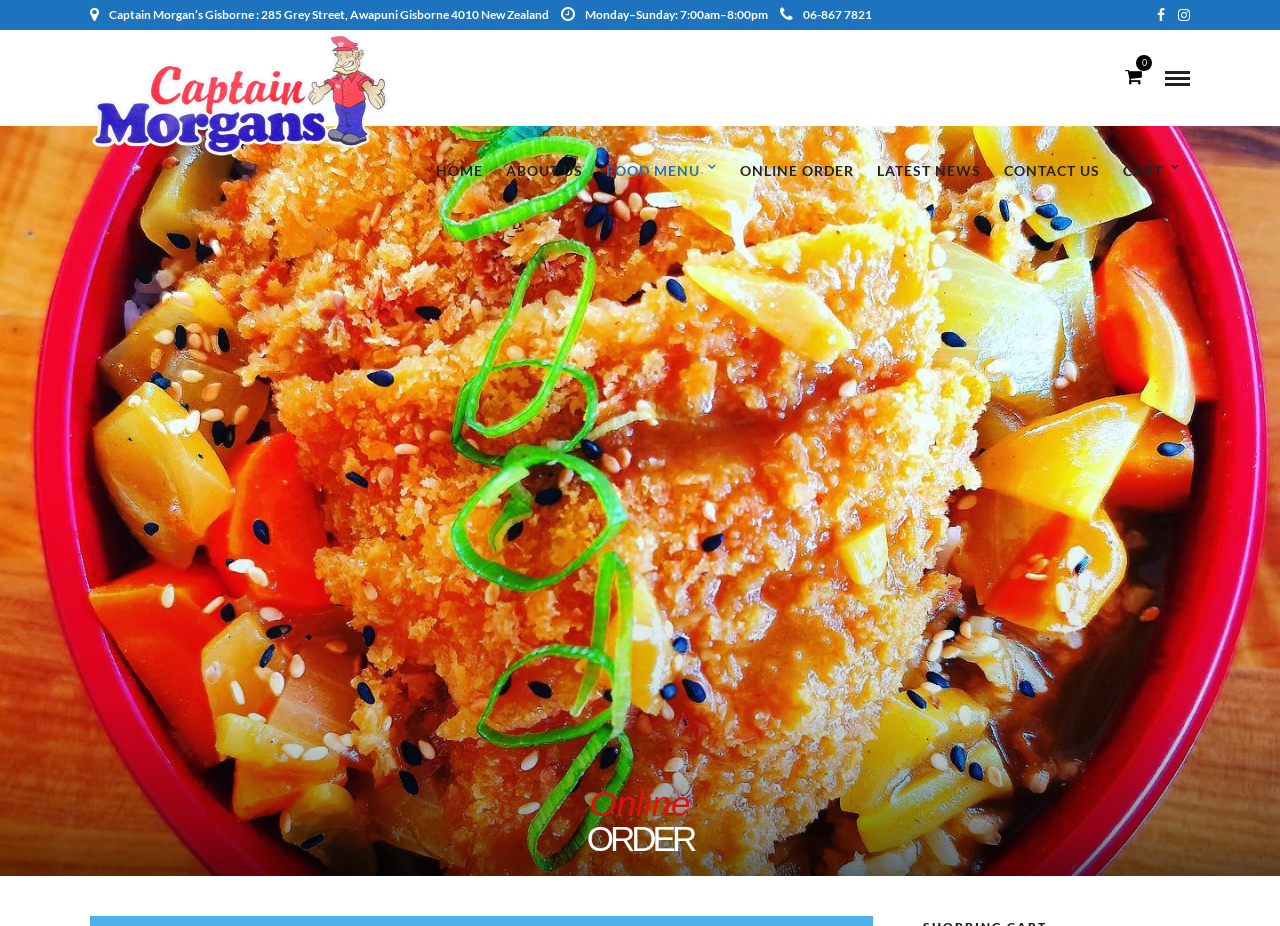Identify the coordinates of the bounding box for the element that must be clicked to accomplish the instruction: "View the food menu".

[0.466, 0.149, 0.568, 0.219]